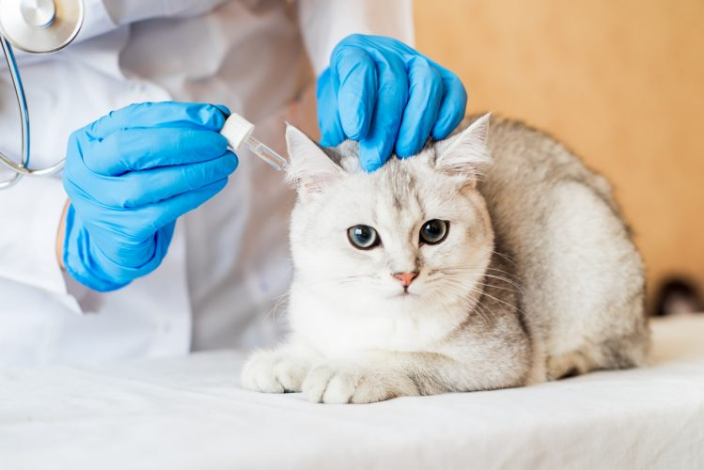What is the background tone of the image?
Examine the image closely and answer the question with as much detail as possible.

The caption describes the background of the image as having a soft, neutral tone, which creates a soothing atmosphere for both the animal and the caregiver, suggesting a calm and peaceful environment.